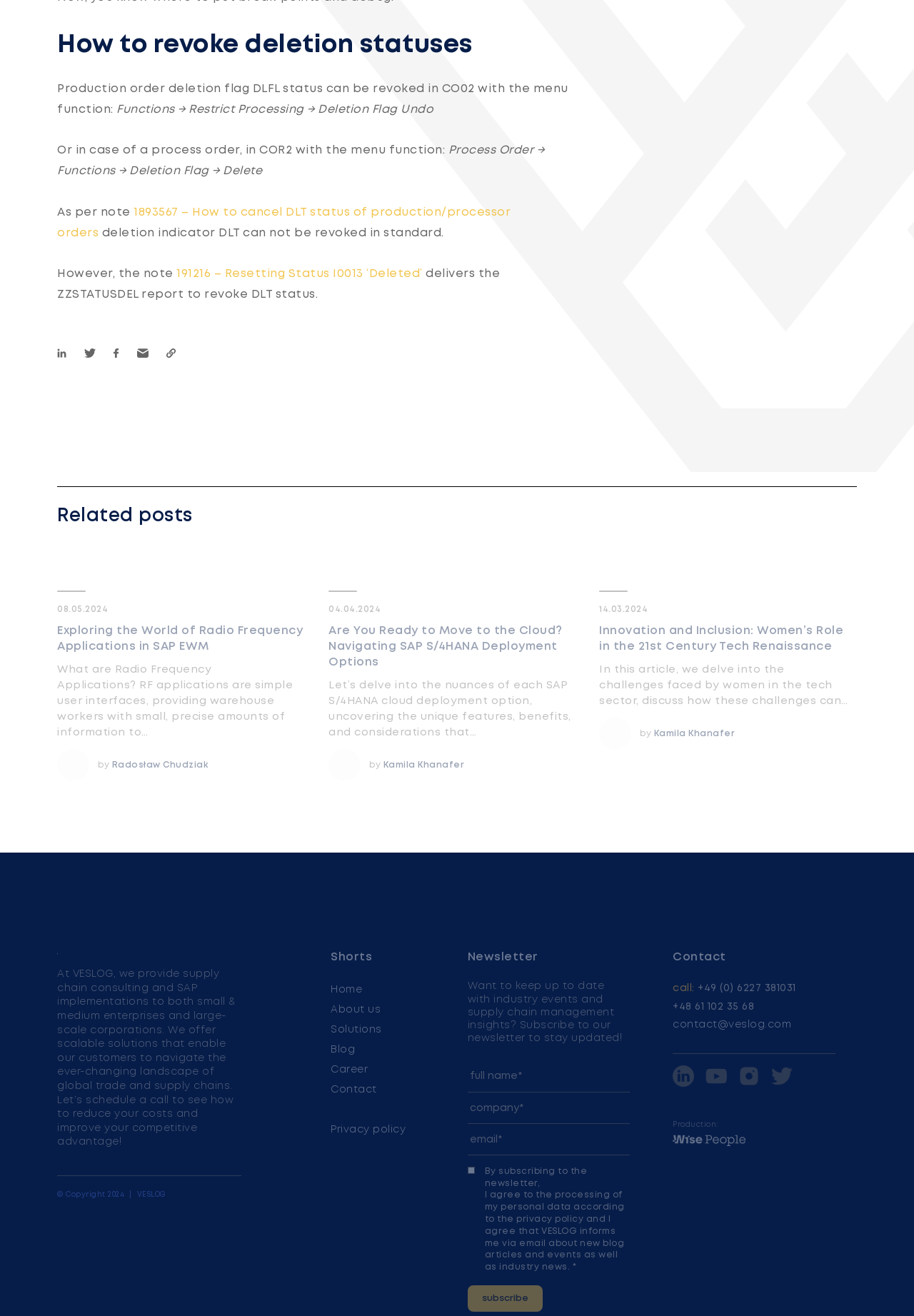Find the bounding box coordinates of the clickable element required to execute the following instruction: "Subscribe to the newsletter". Provide the coordinates as four float numbers between 0 and 1, i.e., [left, top, right, bottom].

[0.512, 0.977, 0.594, 0.997]